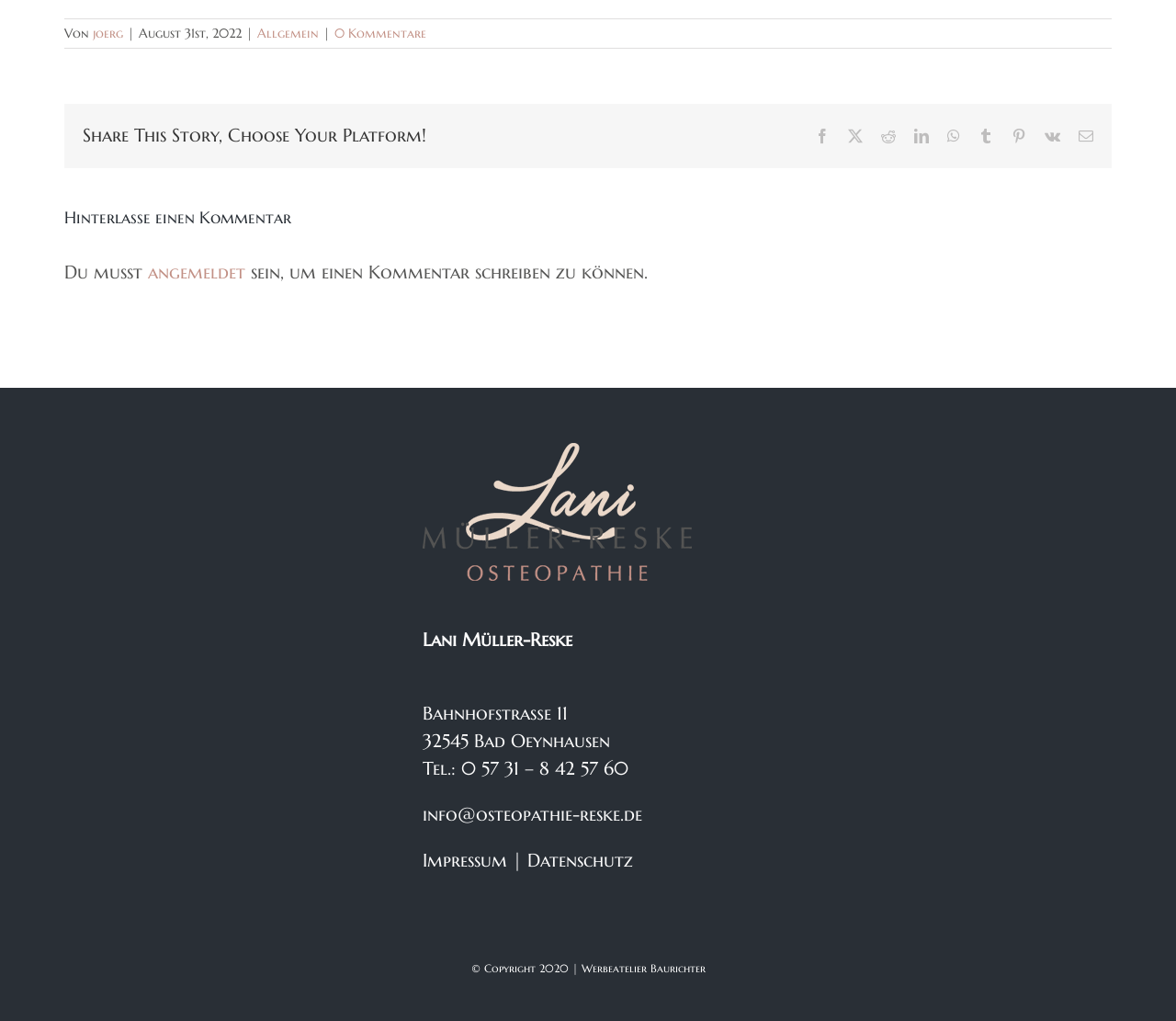What is the copyright year mentioned on the webpage?
Give a detailed and exhaustive answer to the question.

The copyright year mentioned on the webpage is 2020, which is stated as '© Copyright 2020' at the bottom of the webpage.